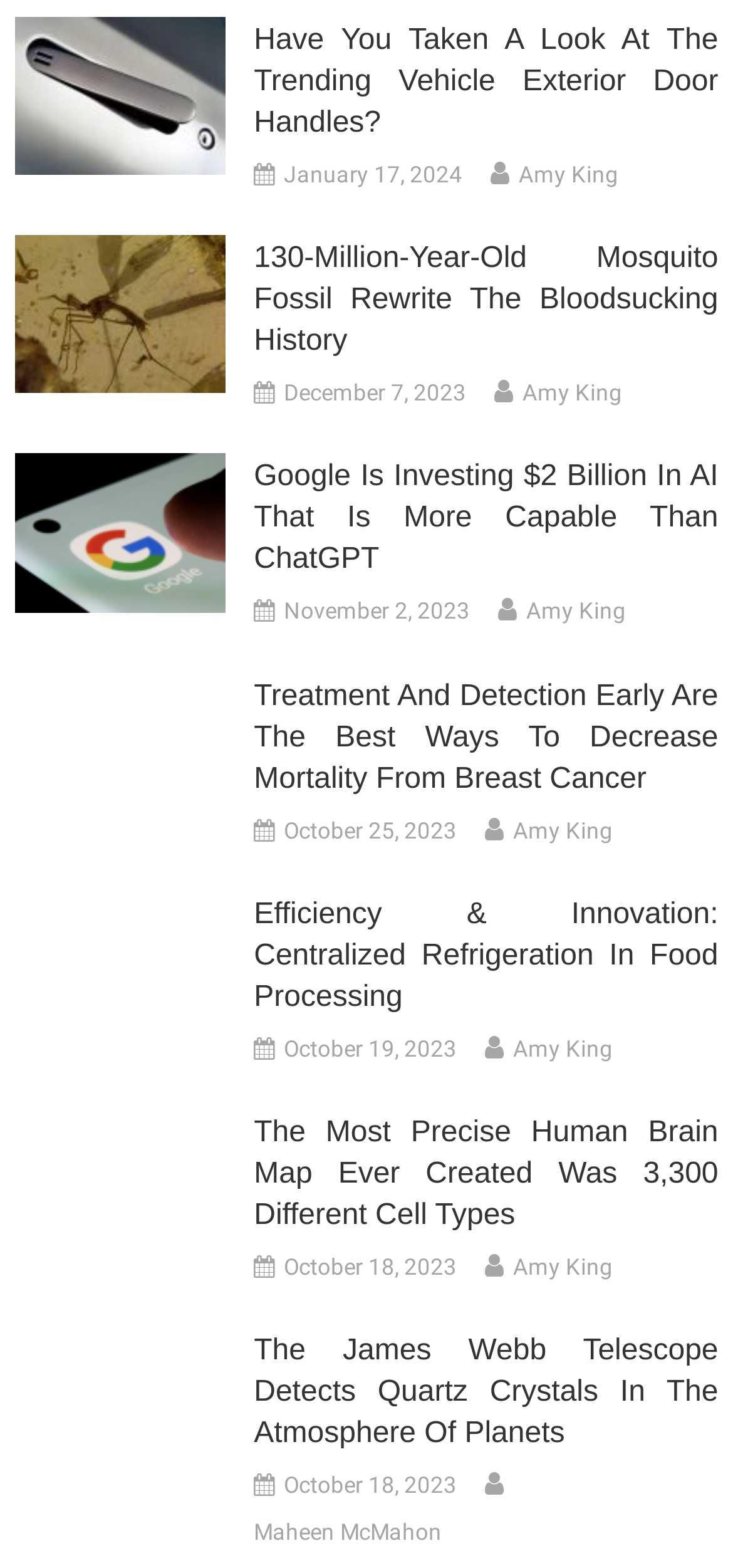Determine the bounding box coordinates of the area to click in order to meet this instruction: "Check article about breast cancer treatment and detection".

[0.02, 0.468, 0.308, 0.487]